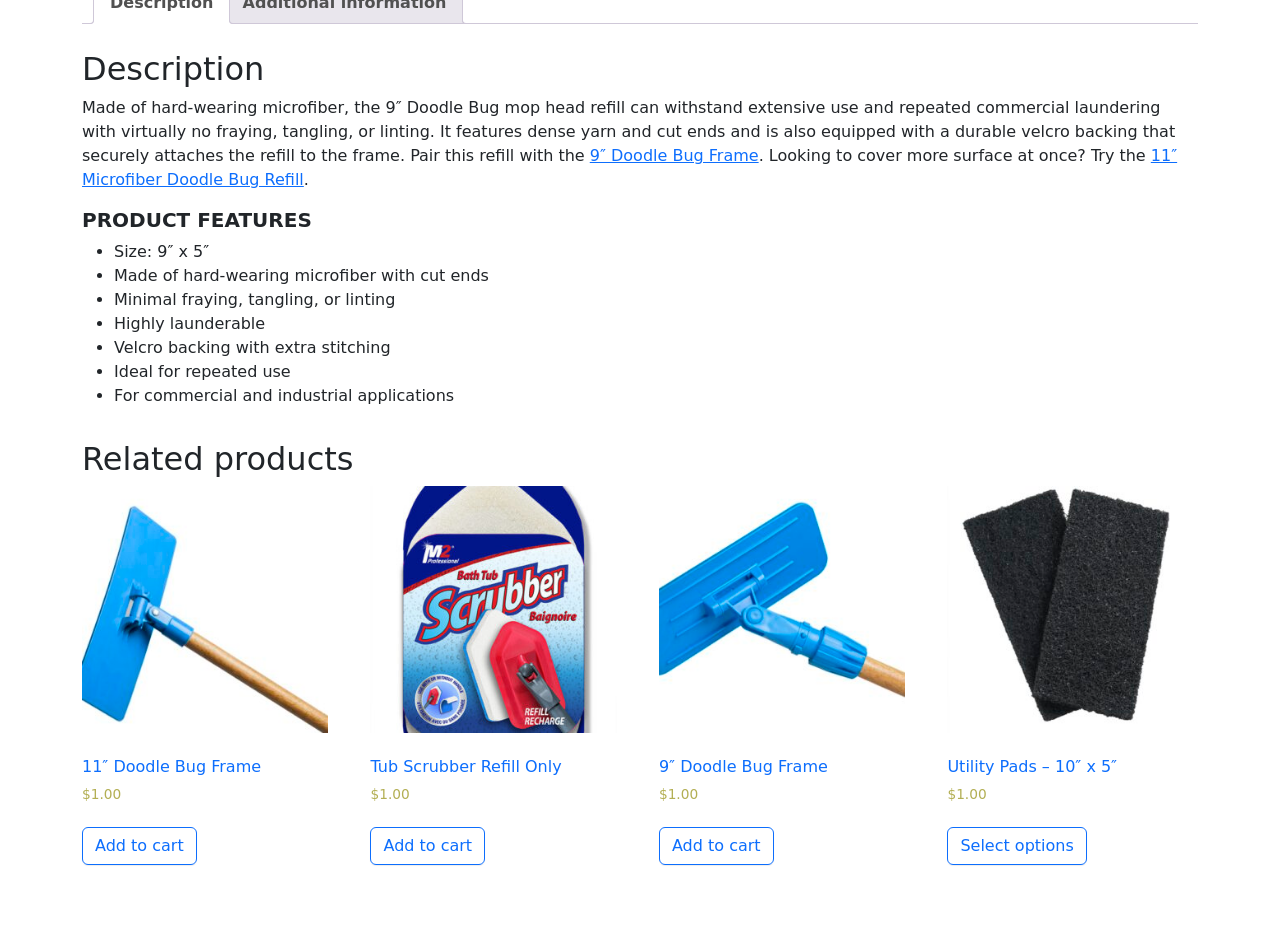Using the given element description, provide the bounding box coordinates (top-left x, top-left y, bottom-right x, bottom-right y) for the corresponding UI element in the screenshot: 11″ Microfiber Doodle Bug Refill

[0.064, 0.157, 0.92, 0.204]